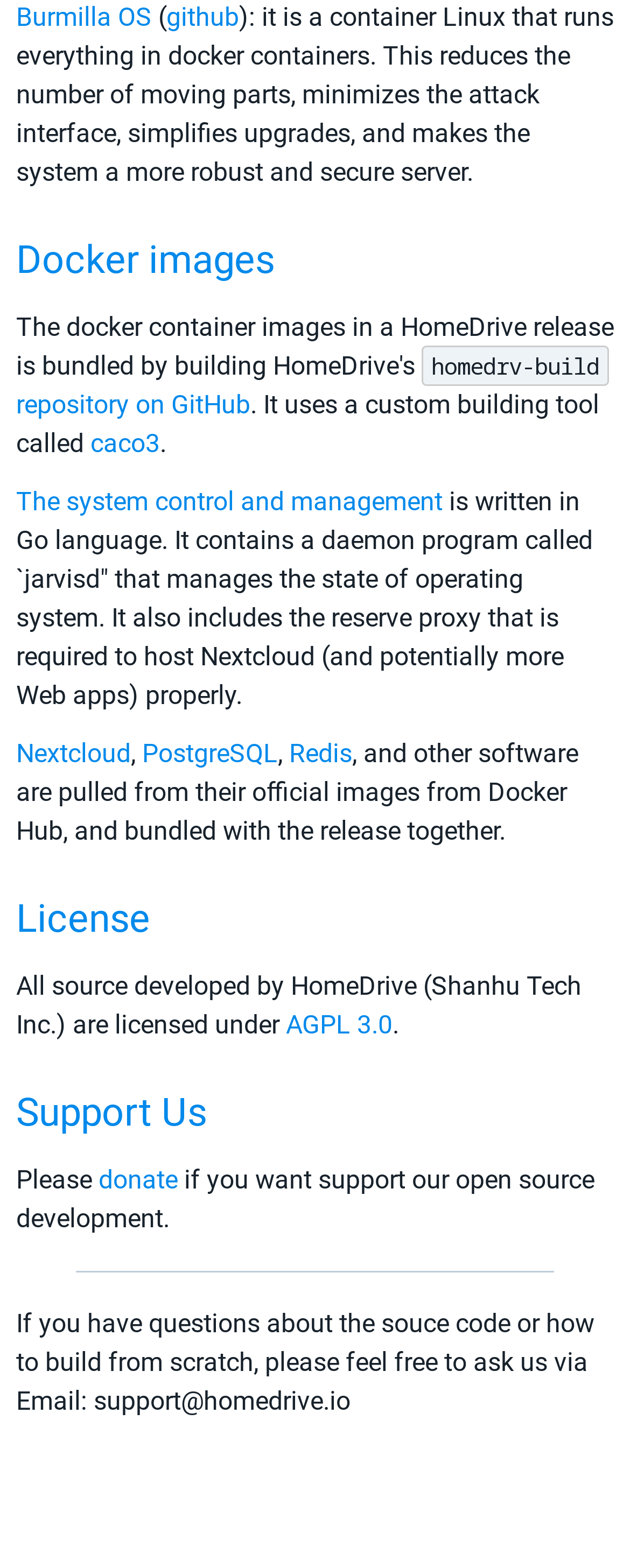Using the webpage screenshot and the element description PostgreSQL, determine the bounding box coordinates. Specify the coordinates in the format (top-left x, top-left y, bottom-right x, bottom-right y) with values ranging from 0 to 1.

[0.226, 0.471, 0.441, 0.49]